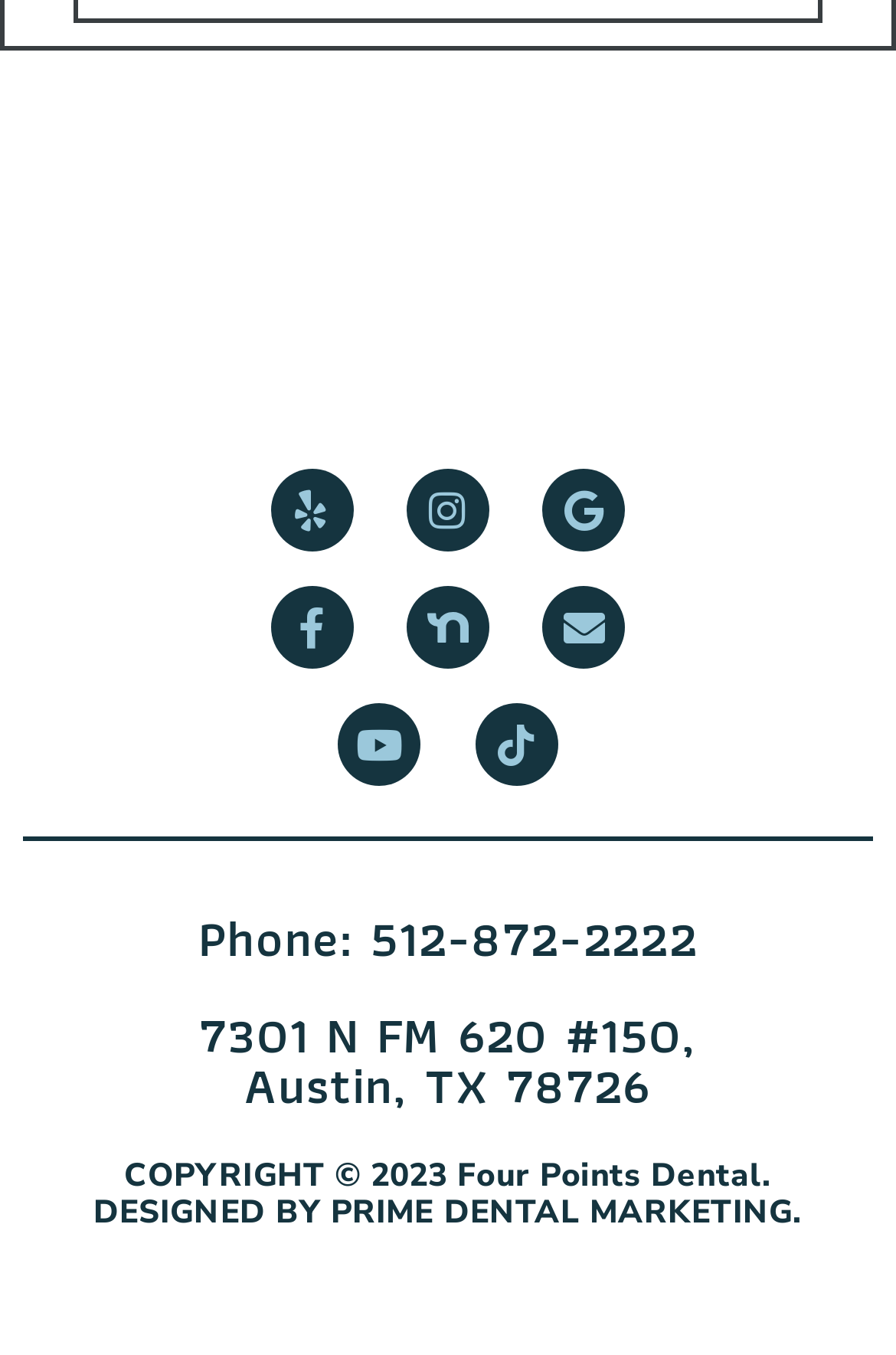What is the address of the dental clinic?
Respond to the question with a well-detailed and thorough answer.

The address is located at the middle of the webpage with a bounding box coordinate of [0.051, 0.746, 0.949, 0.821] and is described as '7301 N FM 620 #150, Austin, TX 78726'.